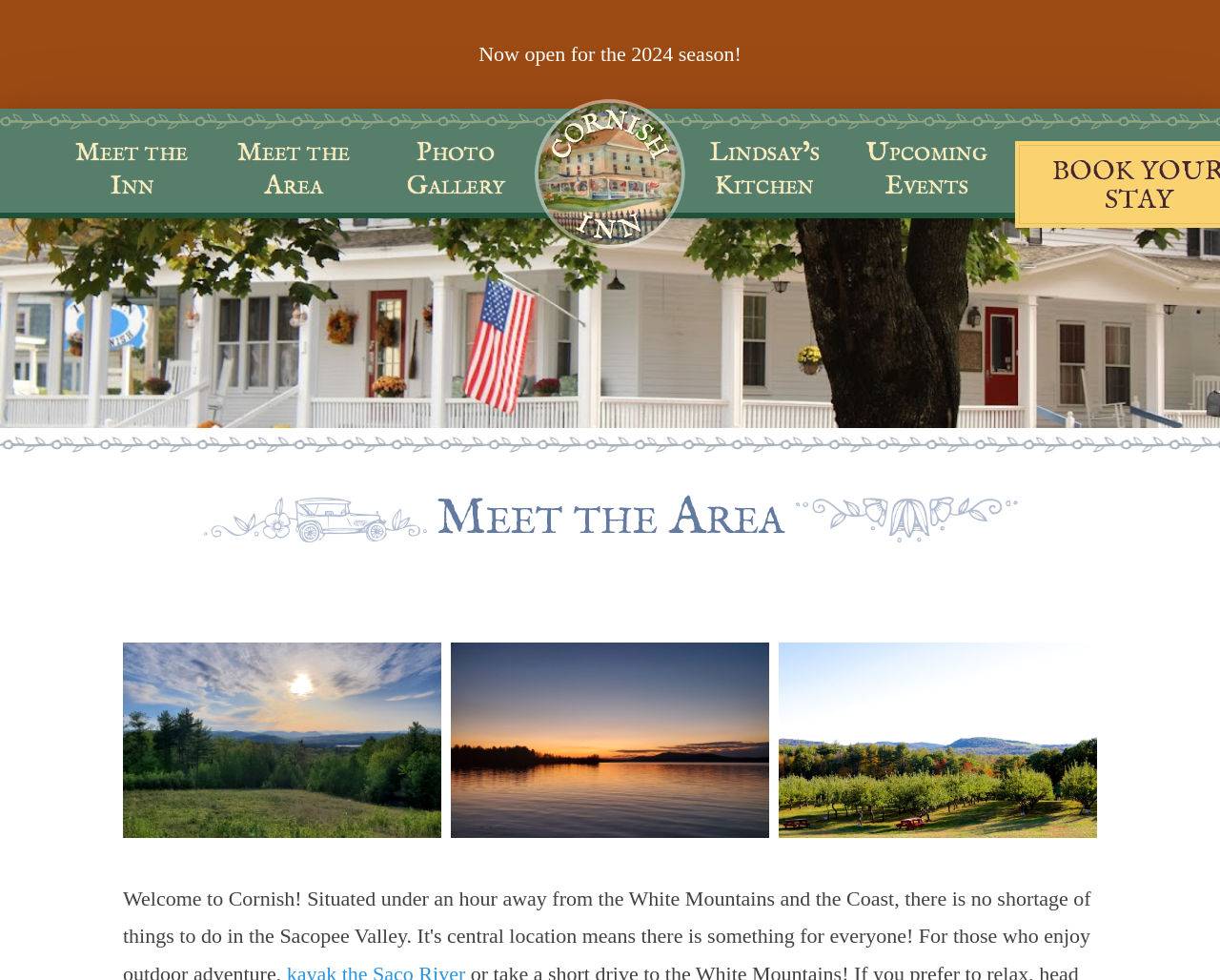What is the text of the first link in the top menu?
Provide a detailed answer to the question using information from the image.

I looked at the navigation element with the text 'Top Menu' and found the first link element with the text 'Meet the Inn'.